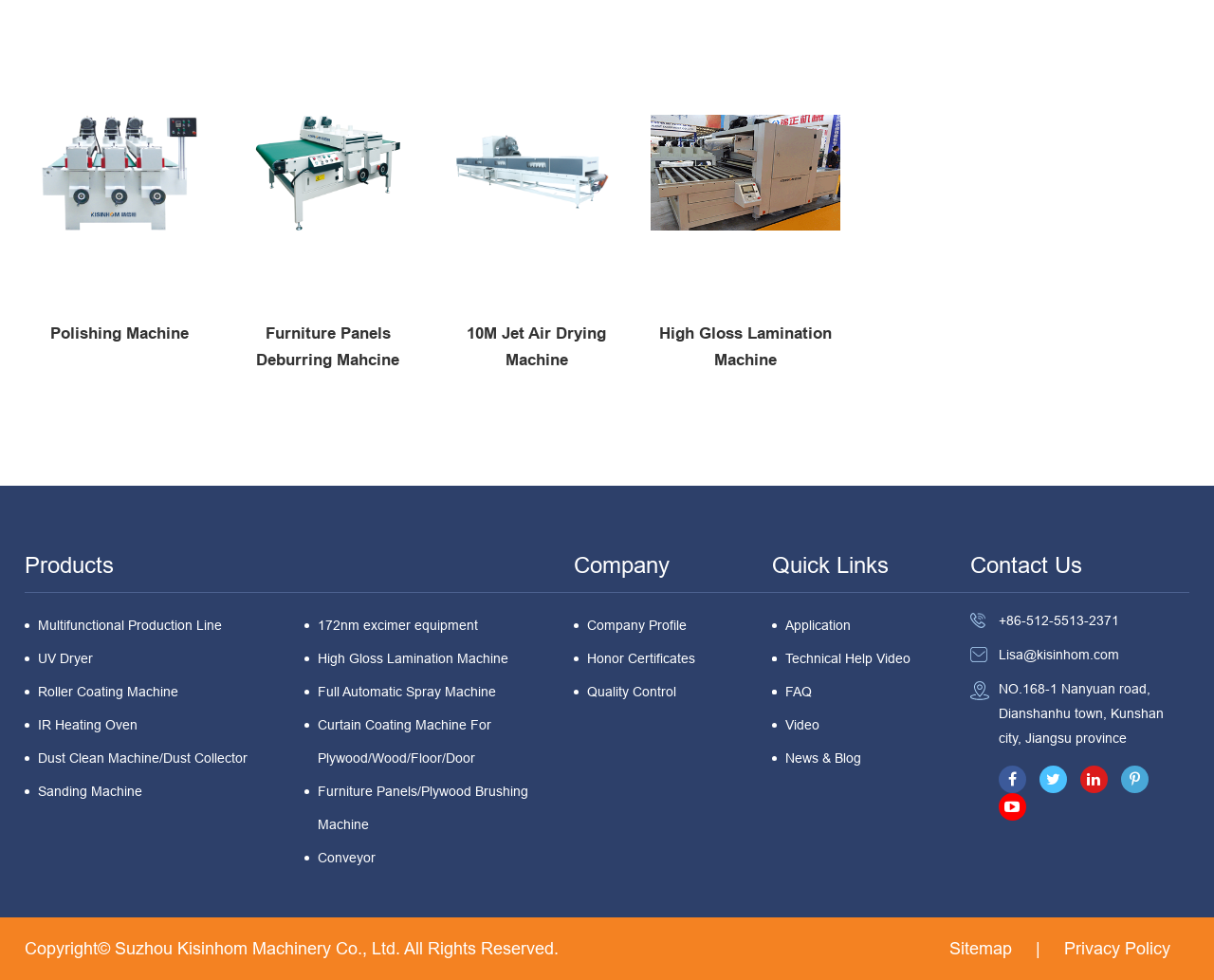Please specify the bounding box coordinates of the clickable region necessary for completing the following instruction: "View Company Profile". The coordinates must consist of four float numbers between 0 and 1, i.e., [left, top, right, bottom].

[0.484, 0.631, 0.566, 0.646]